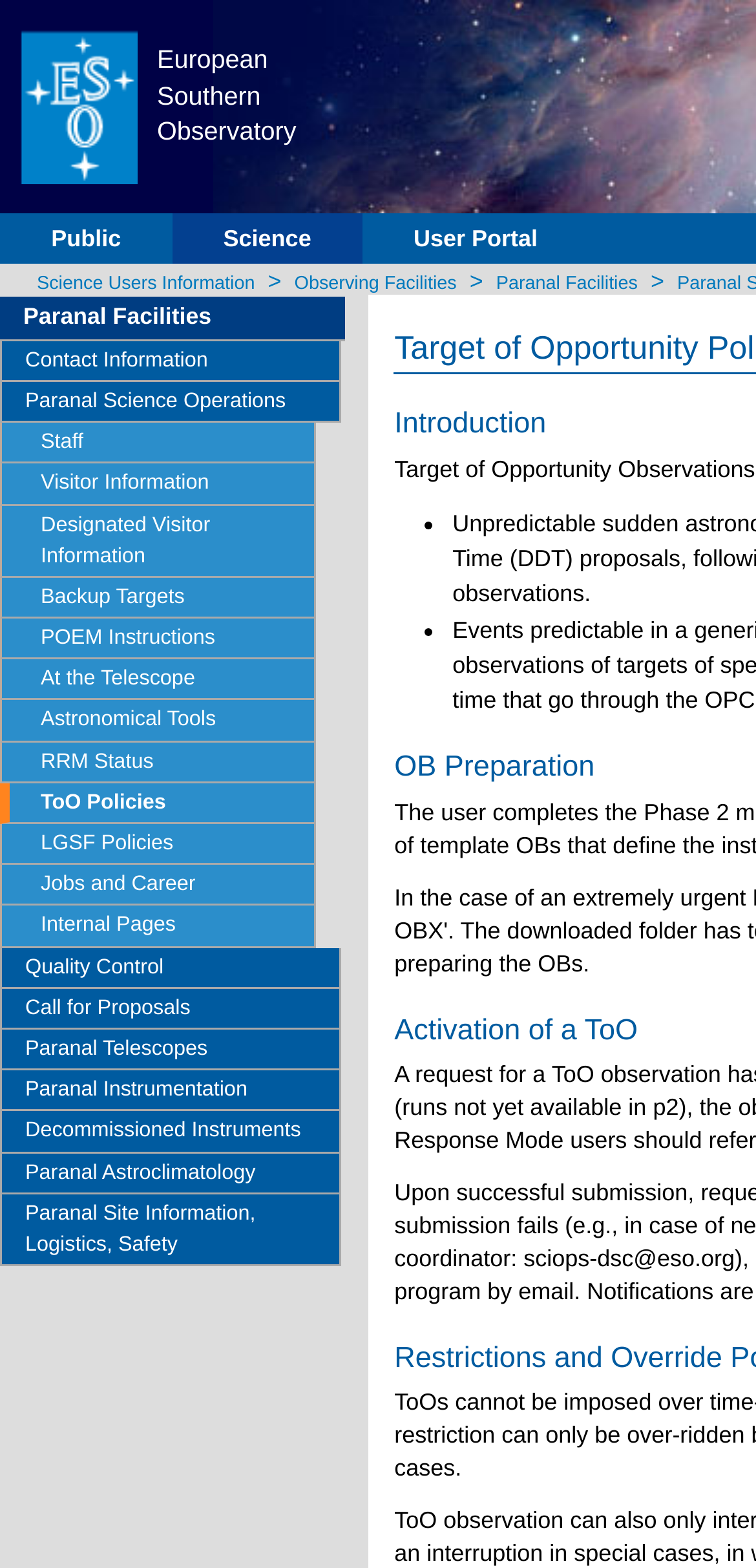Provide the bounding box coordinates of the HTML element this sentence describes: "Call for Proposals". The bounding box coordinates consist of four float numbers between 0 and 1, i.e., [left, top, right, bottom].

[0.0, 0.63, 0.451, 0.657]